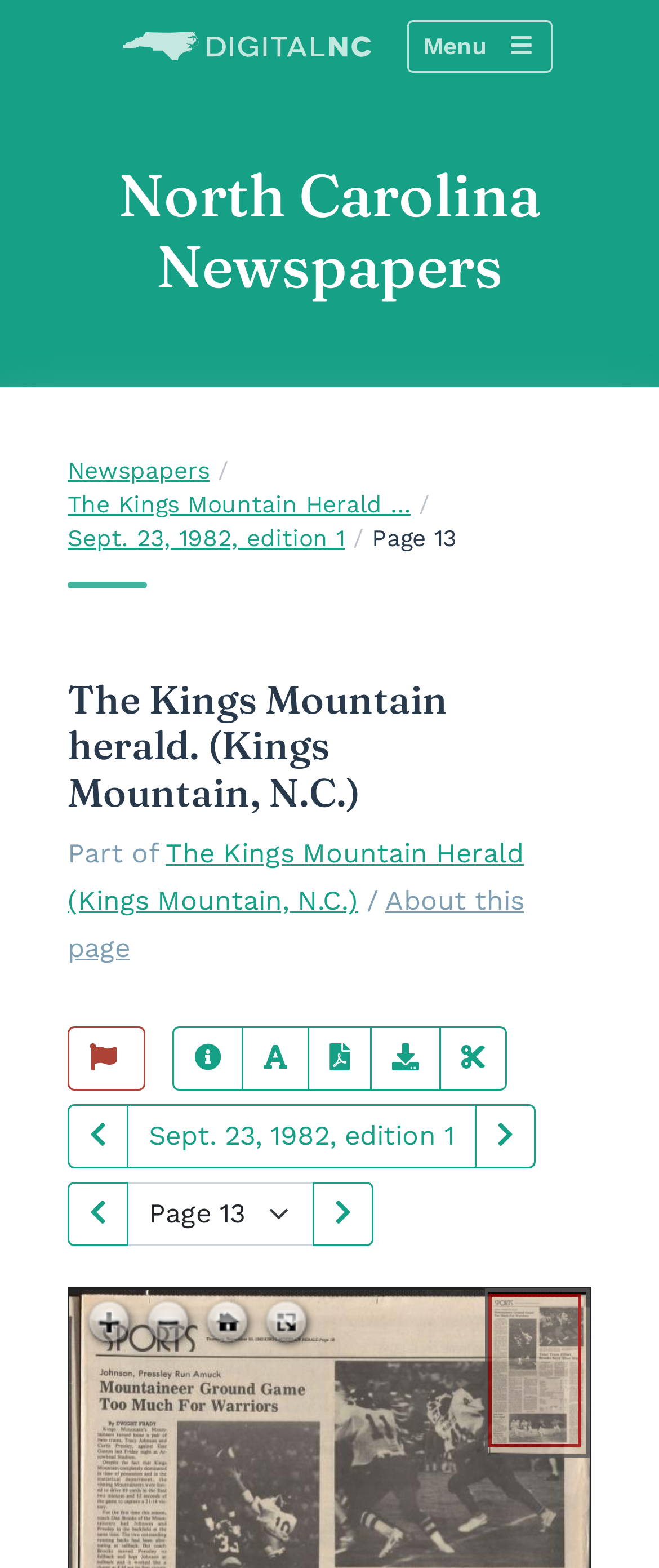What is the current page number?
Refer to the image and provide a thorough answer to the question.

I found the answer by looking at the StaticText element with the text 'Page 13' which is likely to be the current page number.